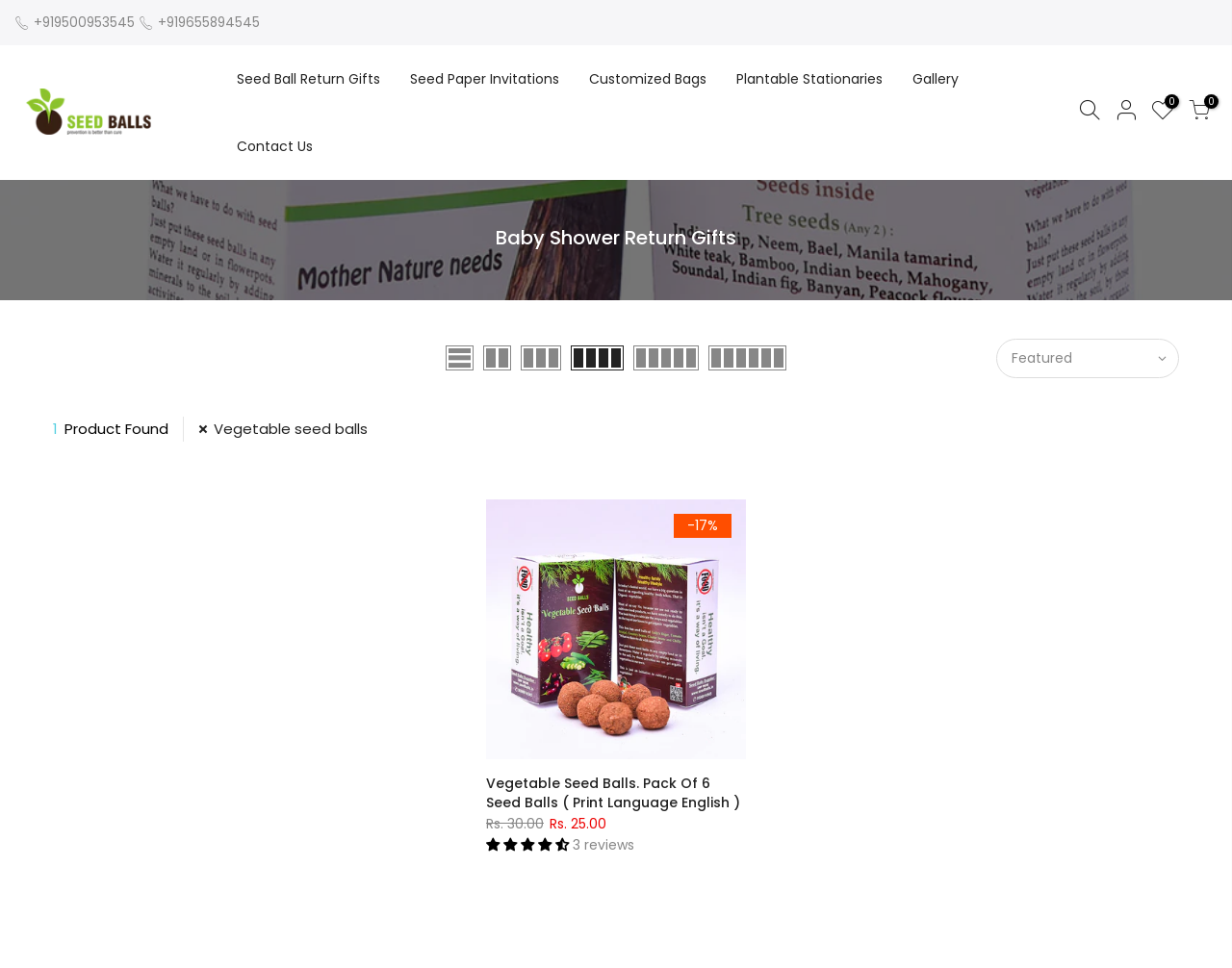Locate the bounding box coordinates of the area to click to fulfill this instruction: "Filter products". The bounding box should be presented as four float numbers between 0 and 1, in the order [left, top, right, bottom].

[0.043, 0.358, 0.338, 0.382]